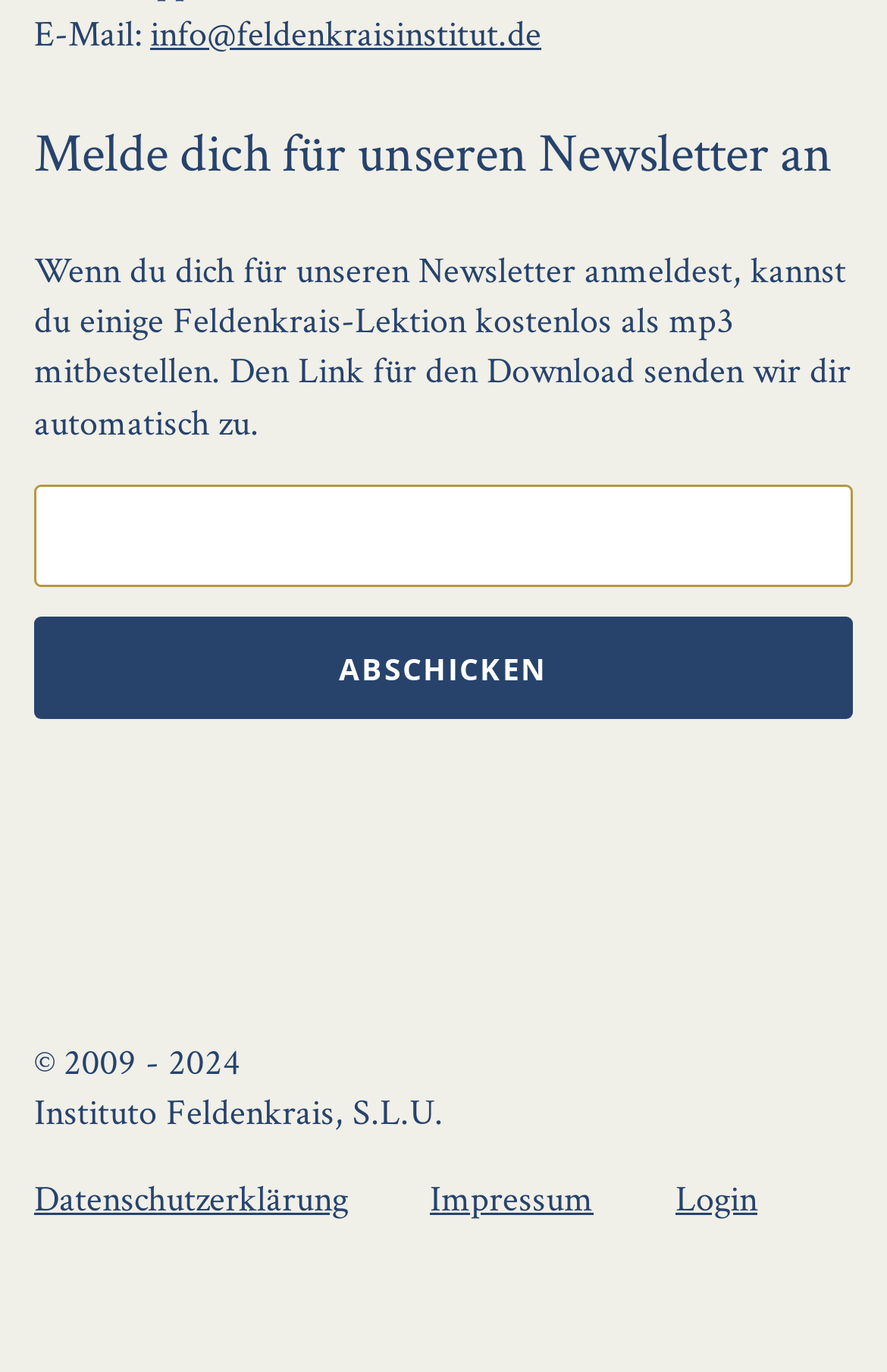What are the three links at the bottom of the page?
Please provide a single word or phrase as your answer based on the image.

Datenschutzerklärung, Impressum, Login